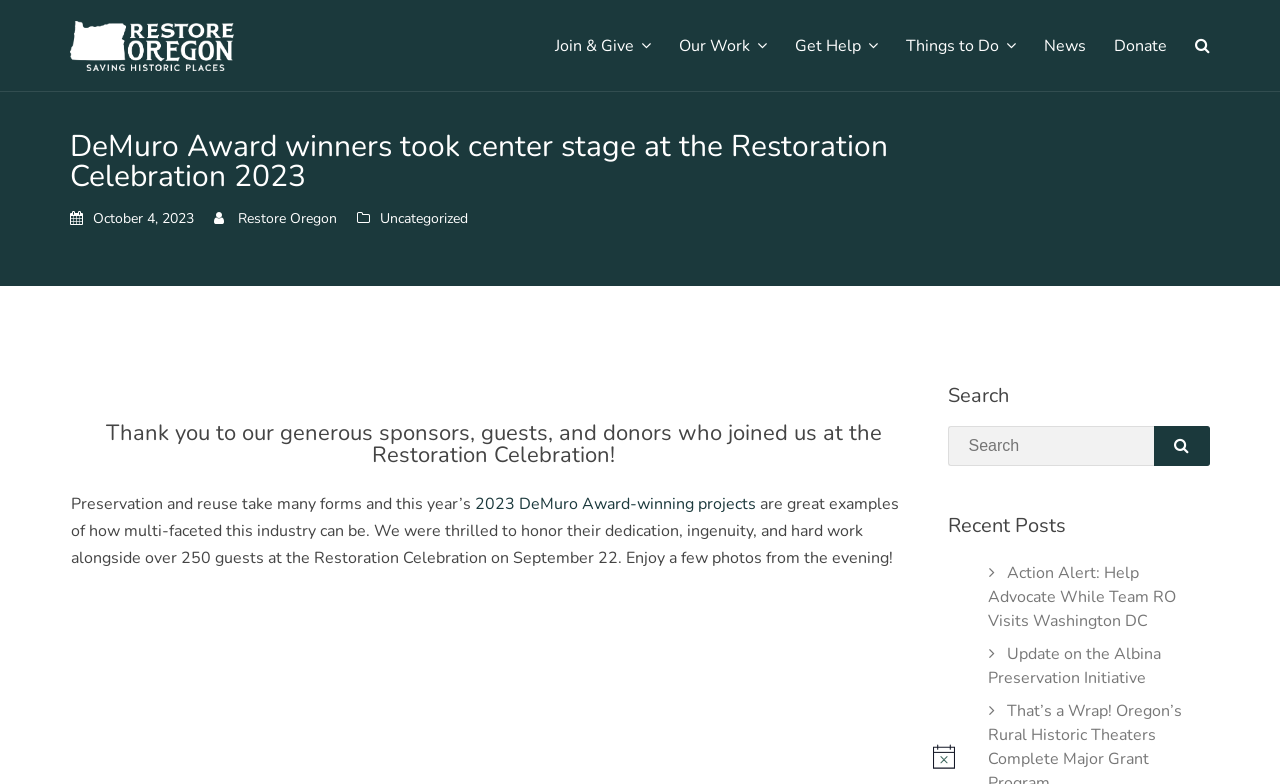Identify the bounding box coordinates of the element that should be clicked to fulfill this task: "Search for something". The coordinates should be provided as four float numbers between 0 and 1, i.e., [left, top, right, bottom].

[0.74, 0.543, 0.902, 0.594]